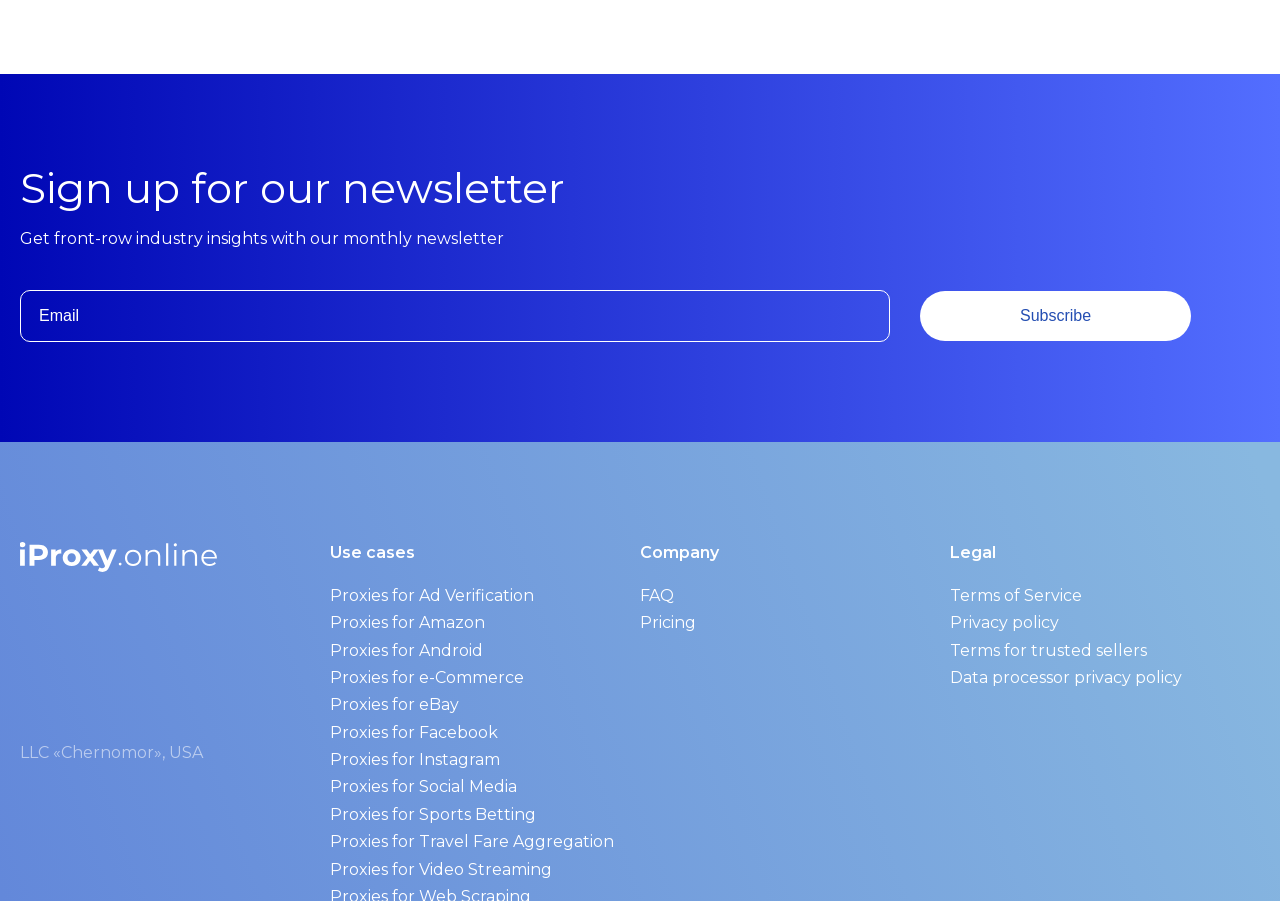How many legal documents are linked?
Please provide a comprehensive answer based on the visual information in the image.

The webpage provides links to five legal documents, including 'Terms of Service', 'Privacy policy', 'Terms for trusted sellers', 'Data processor privacy policy', and 'Legal', indicating that the website has these legal documents available.